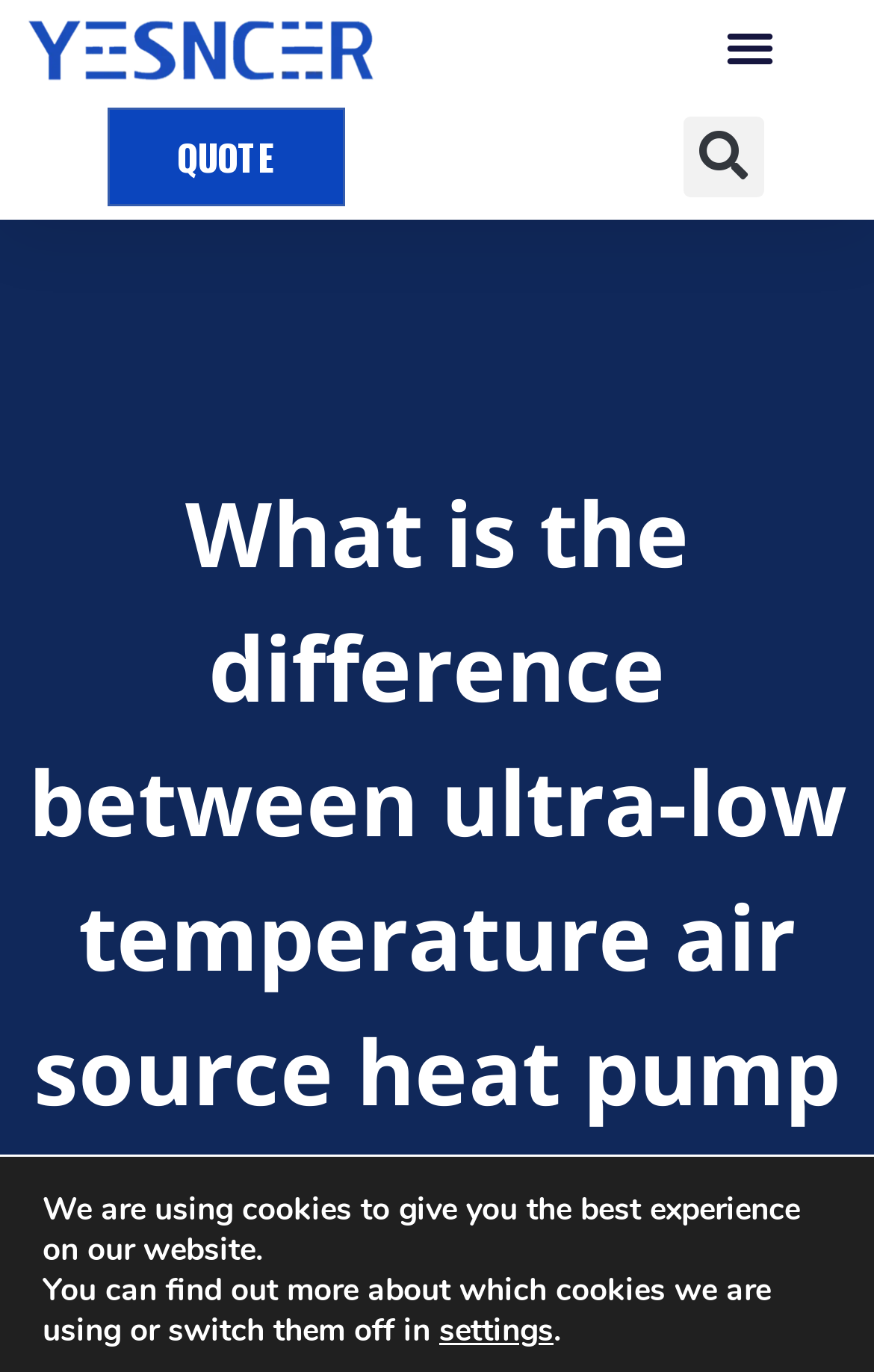Reply to the question with a single word or phrase:
What is the purpose of the 'Menu Toggle' button?

To toggle menu